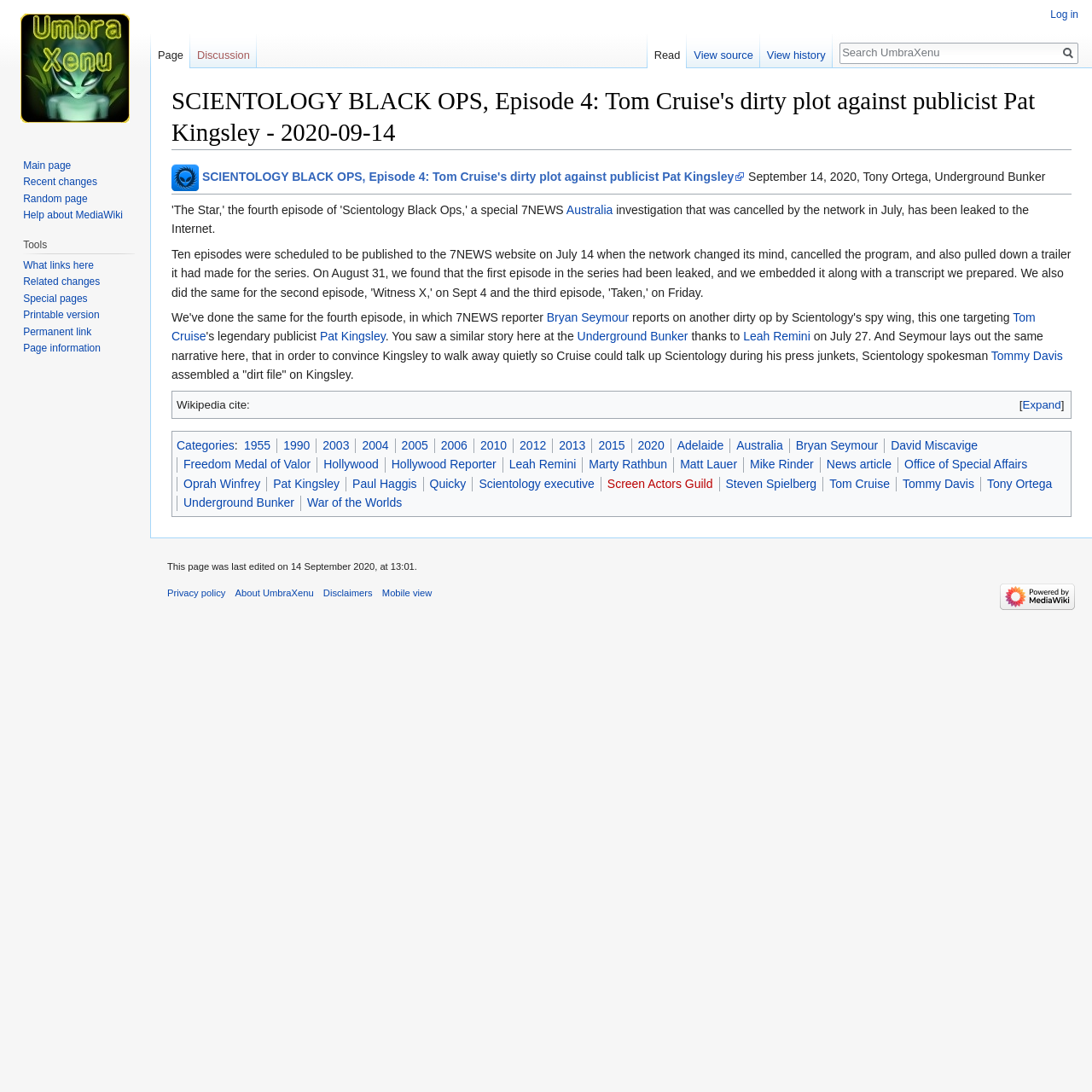Can you specify the bounding box coordinates of the area that needs to be clicked to fulfill the following instruction: "Read the article about Tom Cruise's dirty plot against publicist Pat Kingsley"?

[0.157, 0.155, 0.682, 0.168]